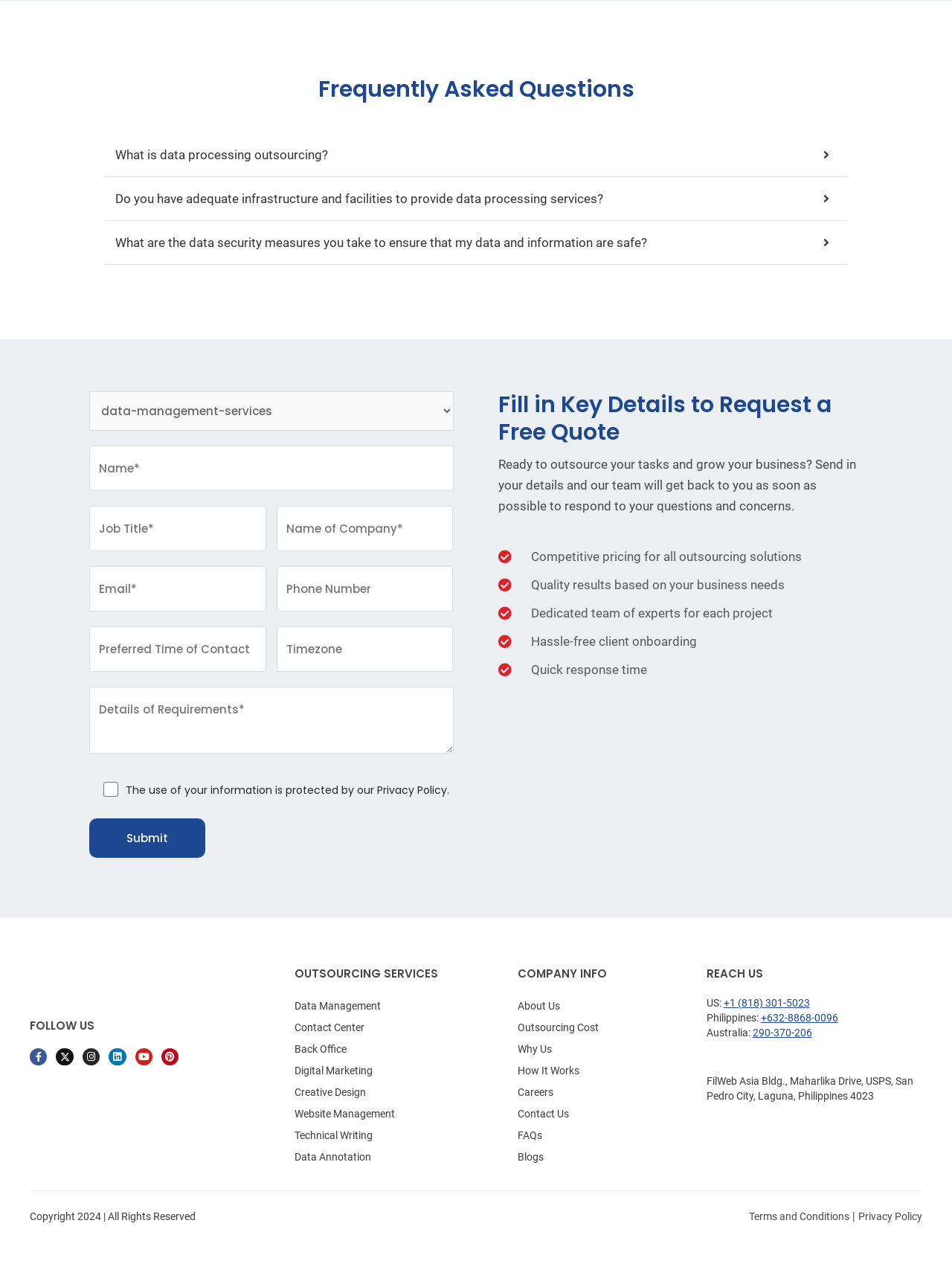Carefully examine the image and provide an in-depth answer to the question: What is the main topic of the FAQs section?

The main topic of the FAQs section can be determined by looking at the questions listed under the 'Frequently Asked Questions' heading. The questions are related to data processing outsourcing, such as 'What is data processing outsourcing?' and 'What are the data security measures you take to ensure that my data and information are safe?'